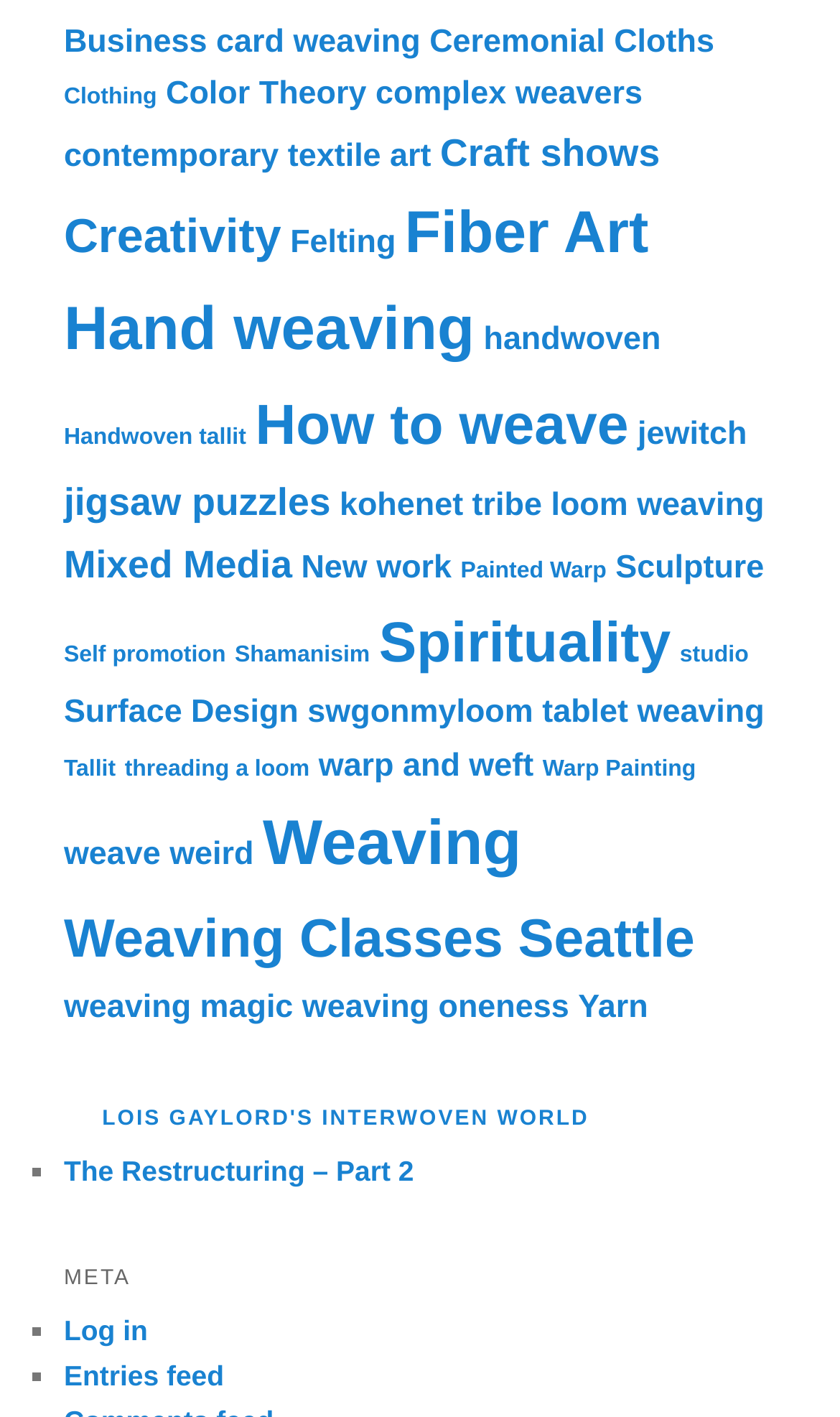Could you please study the image and provide a detailed answer to the question:
How many items are in the 'Fiber Art' category?

The link 'Fiber Art (9 items)' indicates that there are 9 items in the 'Fiber Art' category.